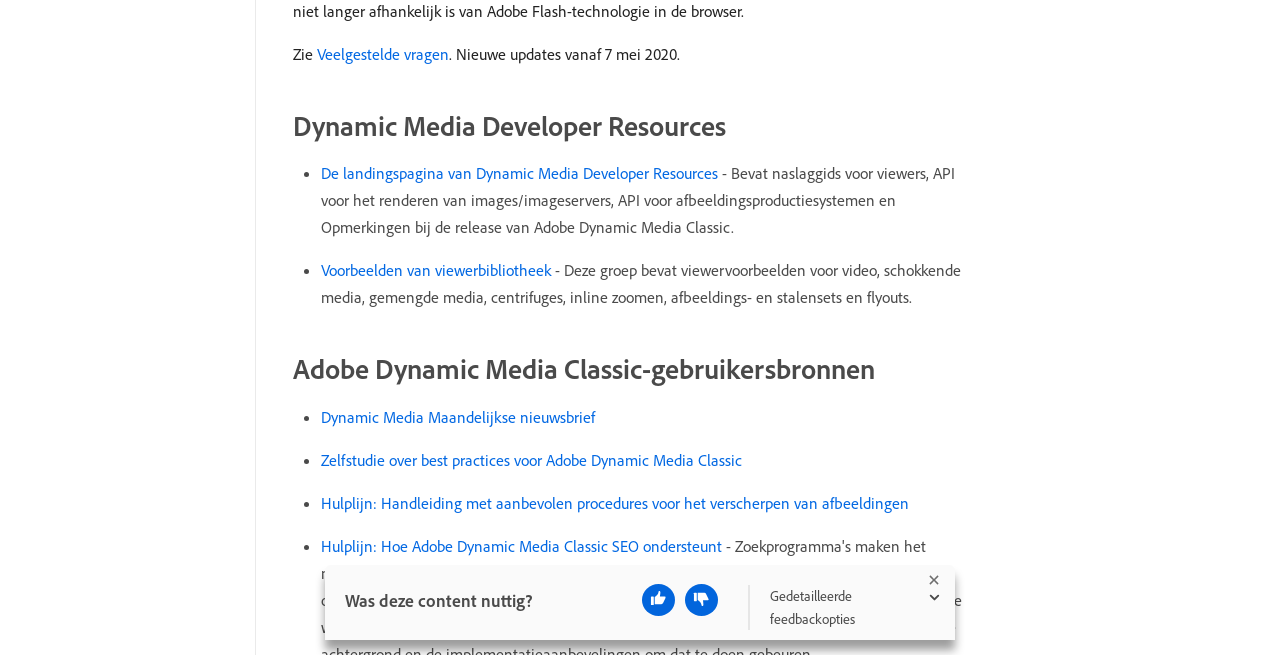Given the webpage screenshot and the description, determine the bounding box coordinates (top-left x, top-left y, bottom-right x, bottom-right y) that define the location of the UI element matching this description: Voorbeelden van viewerbibliotheek

[0.251, 0.397, 0.43, 0.428]